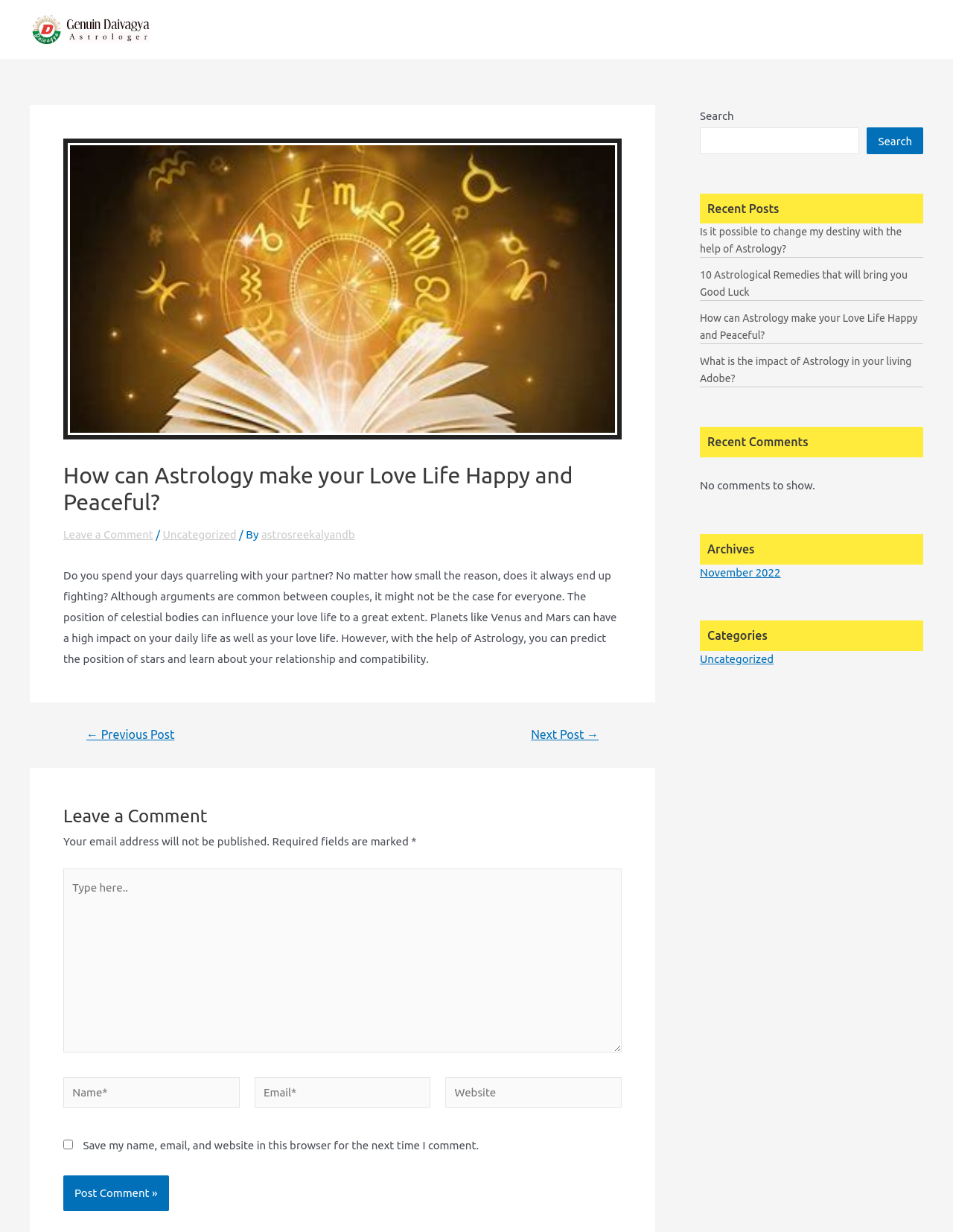What is the topic of the article?
Answer the question in as much detail as possible.

The topic of the article can be determined by reading the heading 'How can Astrology make your Love Life Happy and Peaceful?' and the subsequent text, which discusses the influence of celestial bodies on love life and relationships.